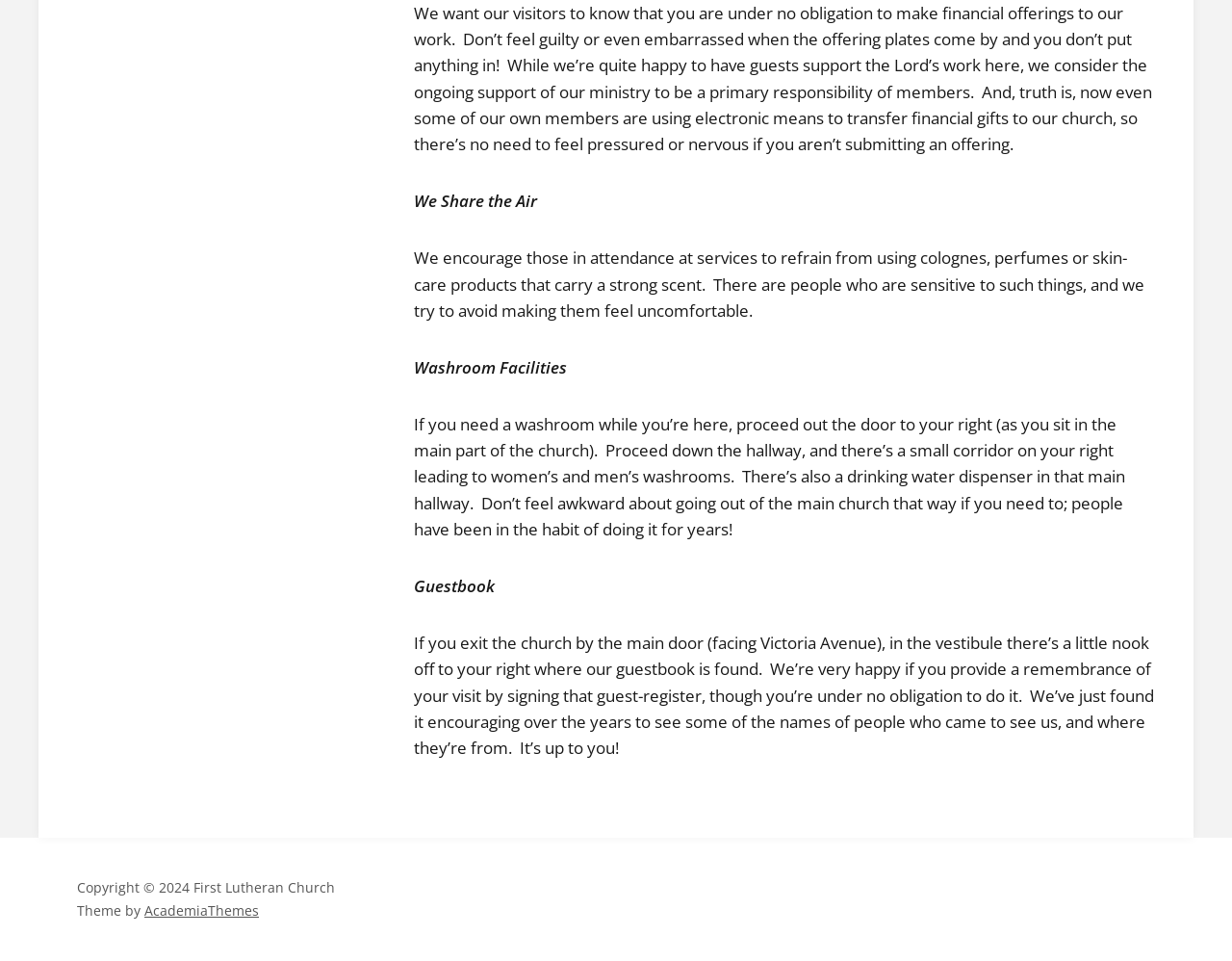Who is responsible for the ongoing support of the ministry?
Can you offer a detailed and complete answer to this question?

According to the text, the church considers the ongoing support of their ministry to be a primary responsibility of members, not guests or visitors.